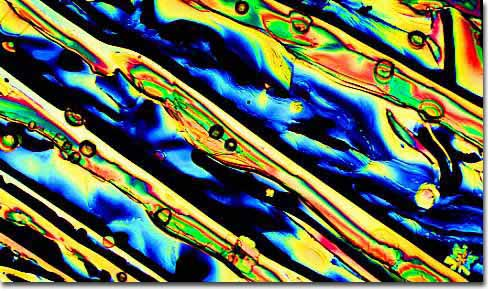Give a meticulous account of what the image depicts.

This vibrant and colorful image depicts a microscopic view of Double Diamond Original Burton Ale, showcasing the intricate patterns and textures that emerge from the beverage when viewed under a microscope. The swirling blues, yellows, and reds create a visually striking abstract composition, highlighting the complex interactions between different components of the ale. This artistic representation not only emphasizes the beauty found in the microscopic world of liquids but also reflects the rich brewing heritage of Double Diamond, which has been crafted since 1876. The image invites viewers to appreciate the science and artistry behind one of England's most iconic ales.